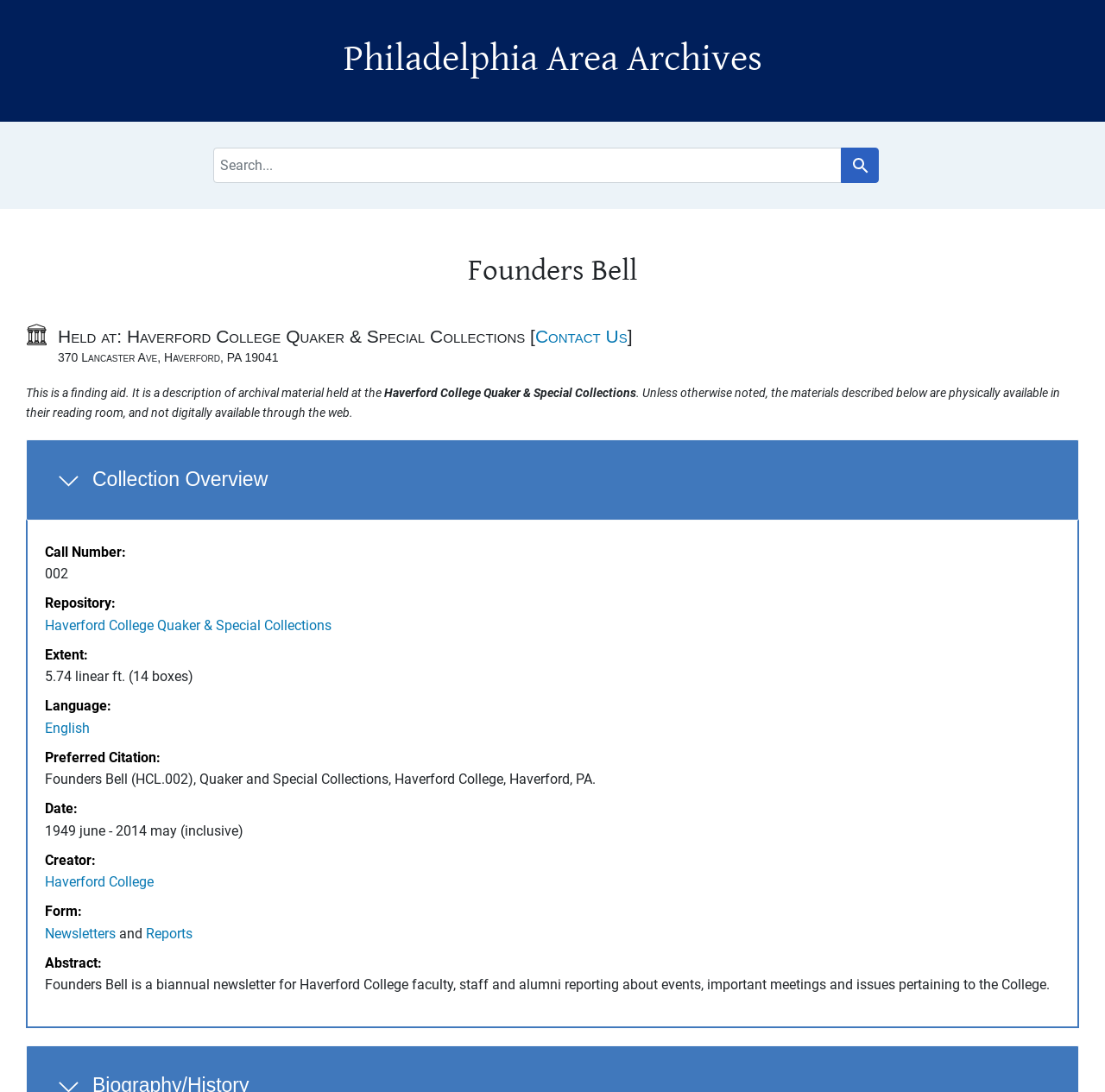Can you show the bounding box coordinates of the region to click on to complete the task described in the instruction: "Read about Founders Bell"?

[0.012, 0.232, 0.988, 0.265]